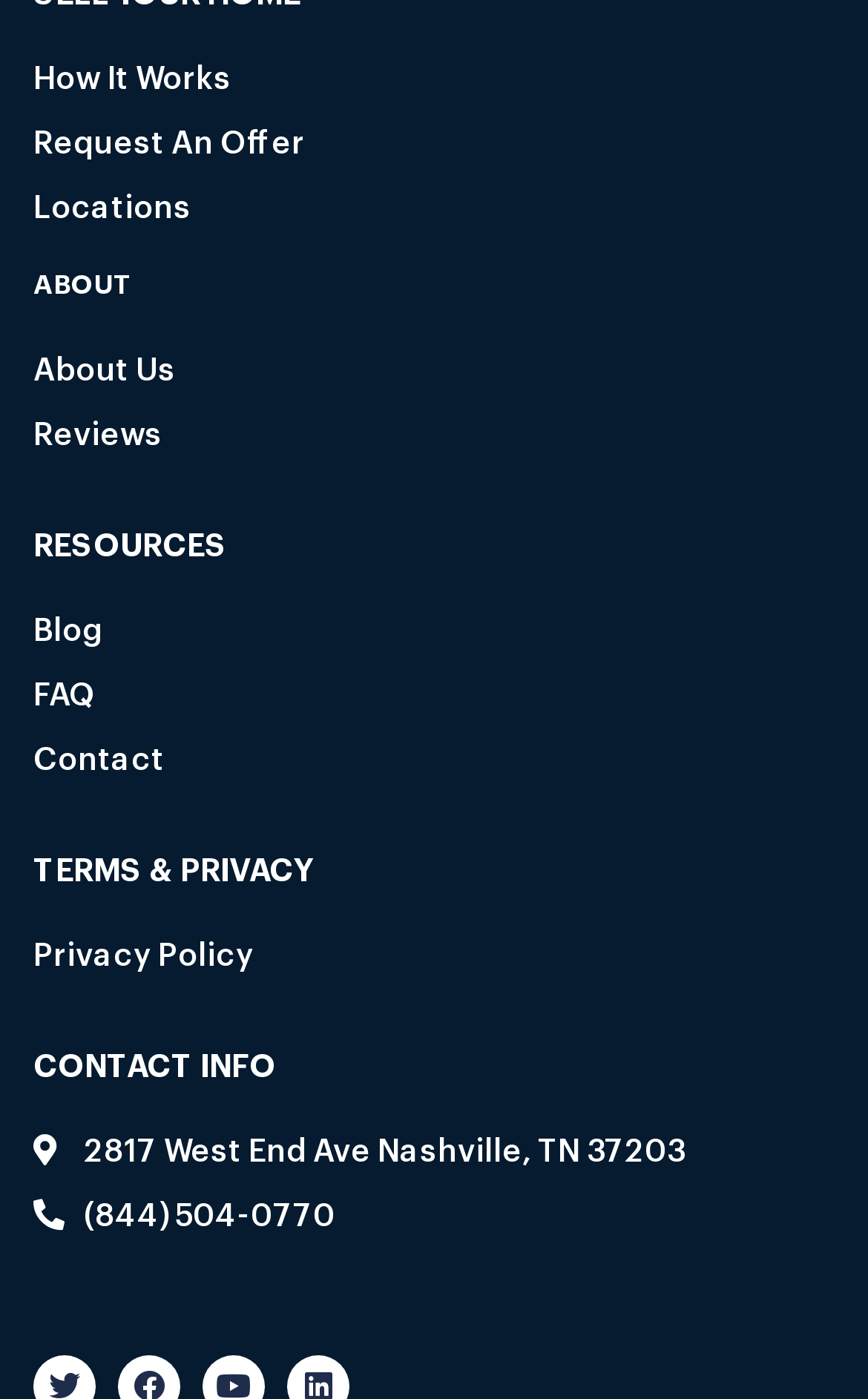Determine the bounding box coordinates of the area to click in order to meet this instruction: "Request an offer".

[0.038, 0.084, 0.962, 0.122]